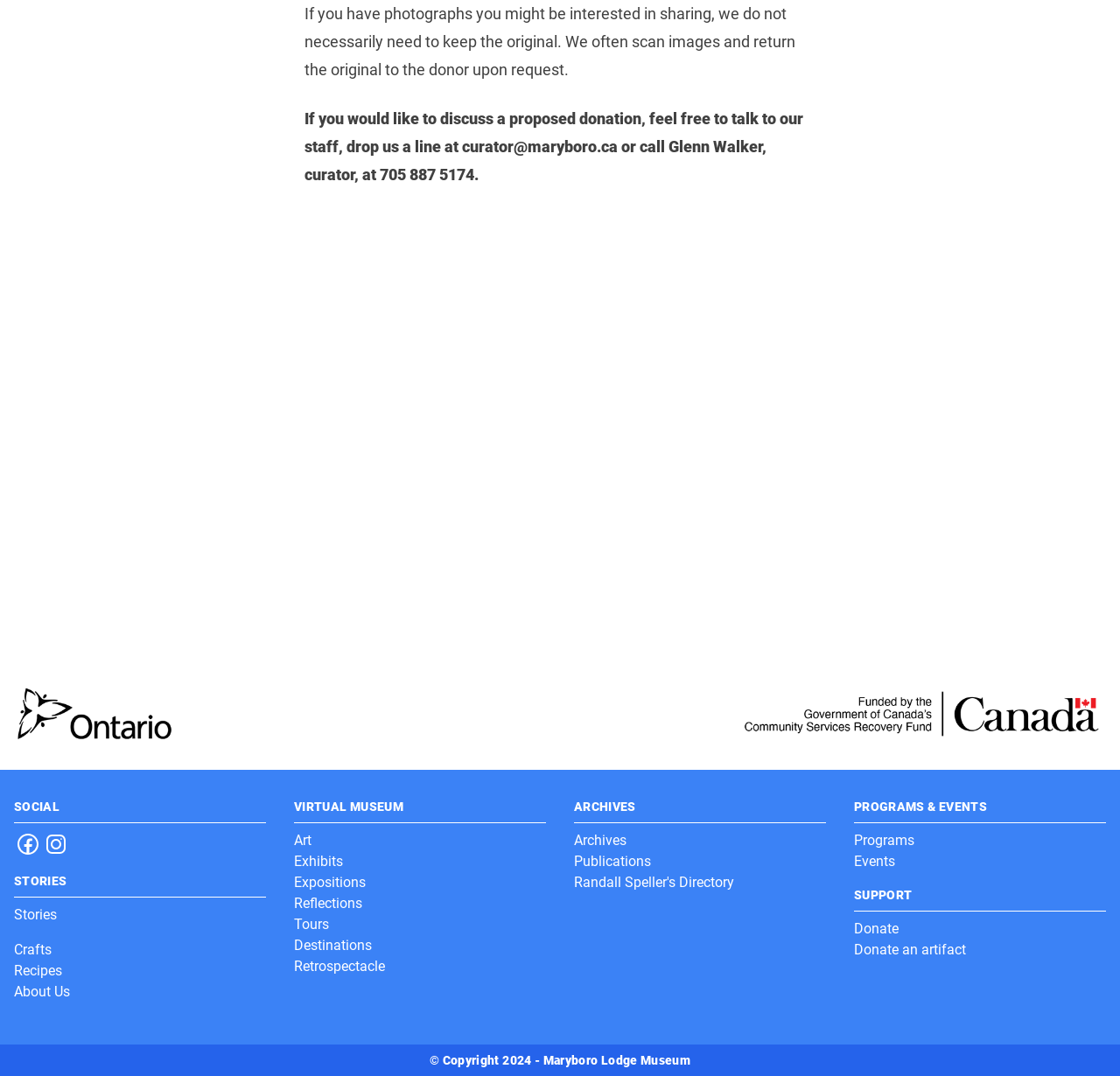Extract the bounding box of the UI element described as: "Events".

[0.762, 0.793, 0.799, 0.808]